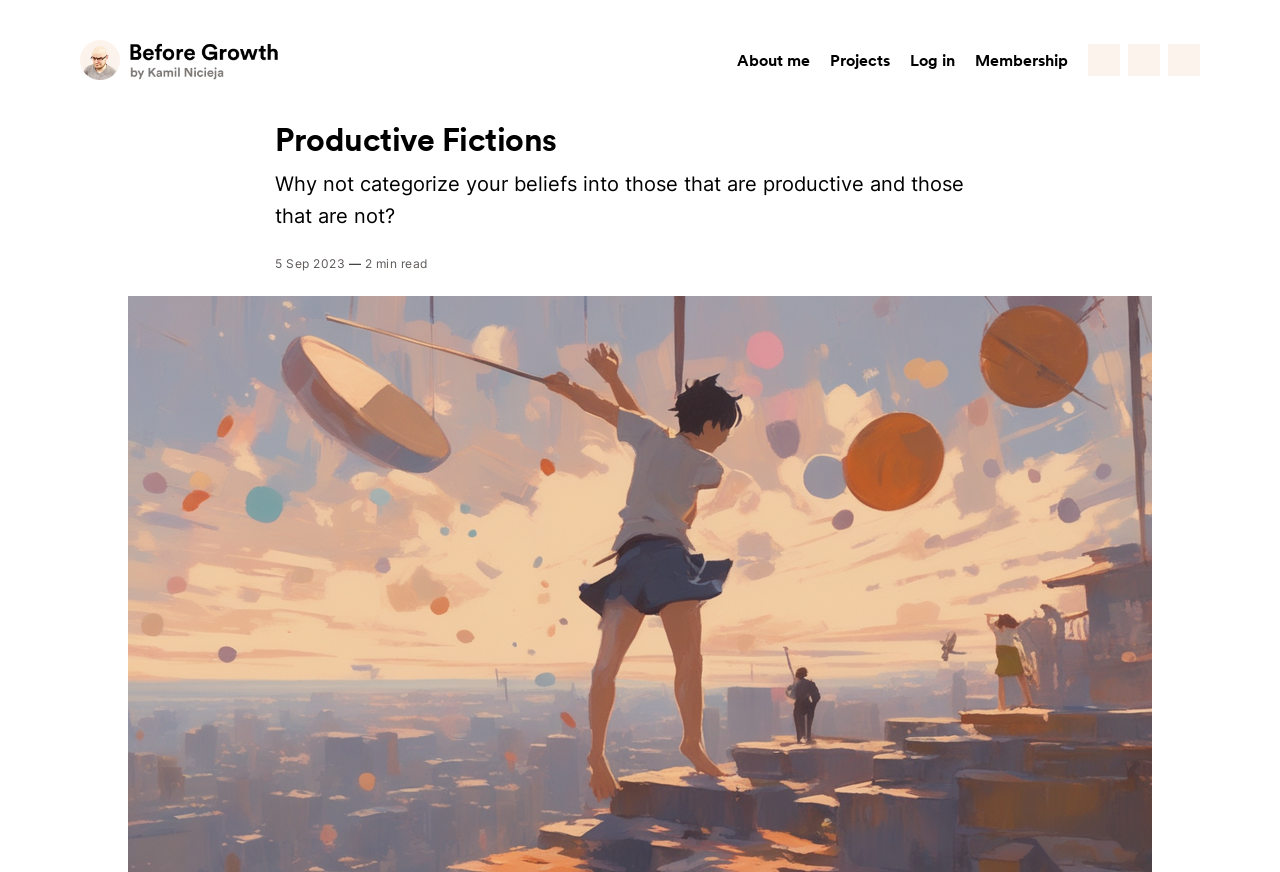Given the element description, predict the bounding box coordinates in the format (top-left x, top-left y, bottom-right x, bottom-right y). Make sure all values are between 0 and 1. Here is the element description: About me

[0.576, 0.055, 0.633, 0.083]